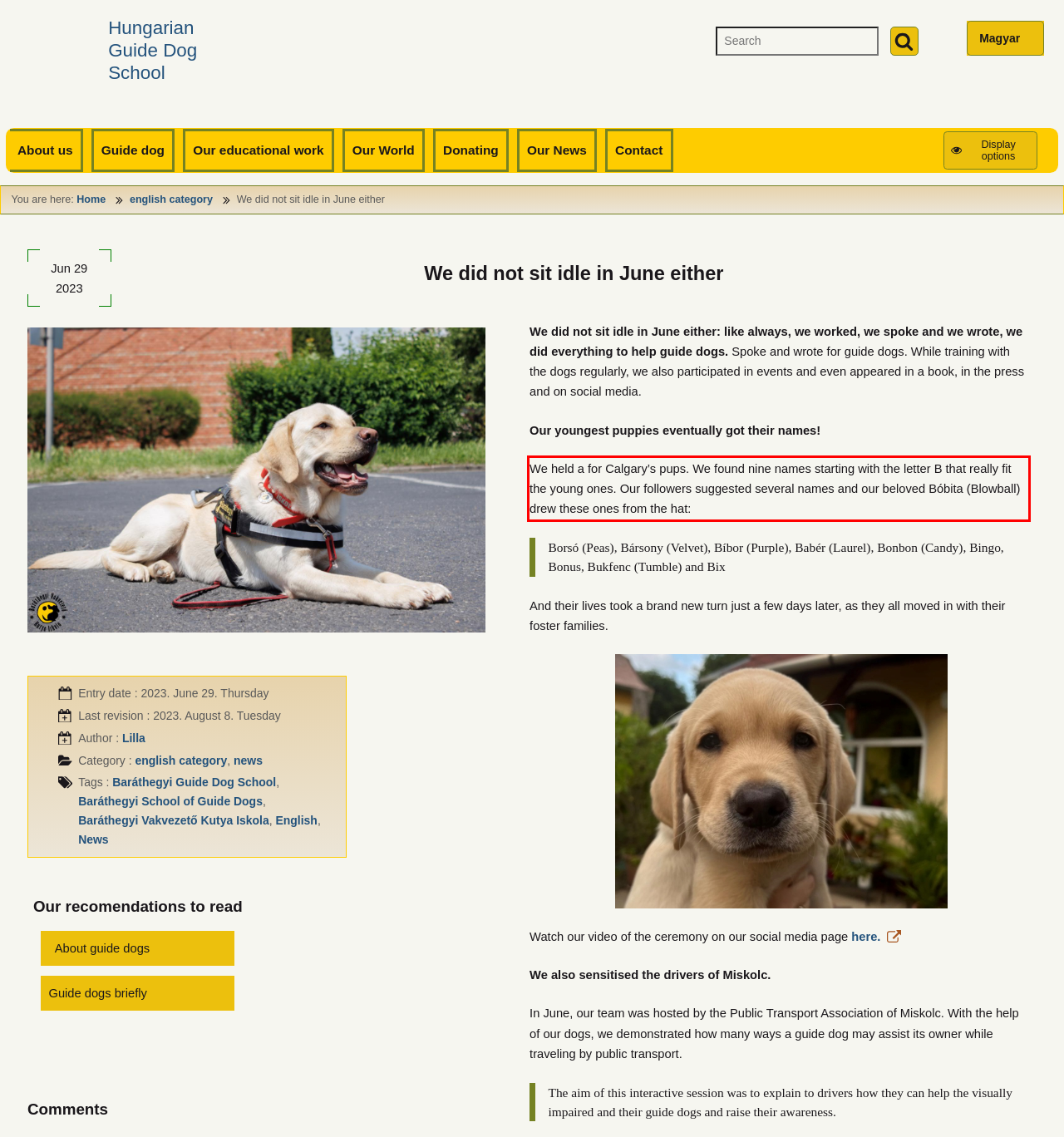From the screenshot of the webpage, locate the red bounding box and extract the text contained within that area.

We held a for Calgary’s pups. We found nine names starting with the letter B that really fit the young ones. Our followers suggested several names and our beloved Bóbita (Blowball) drew these ones from the hat: